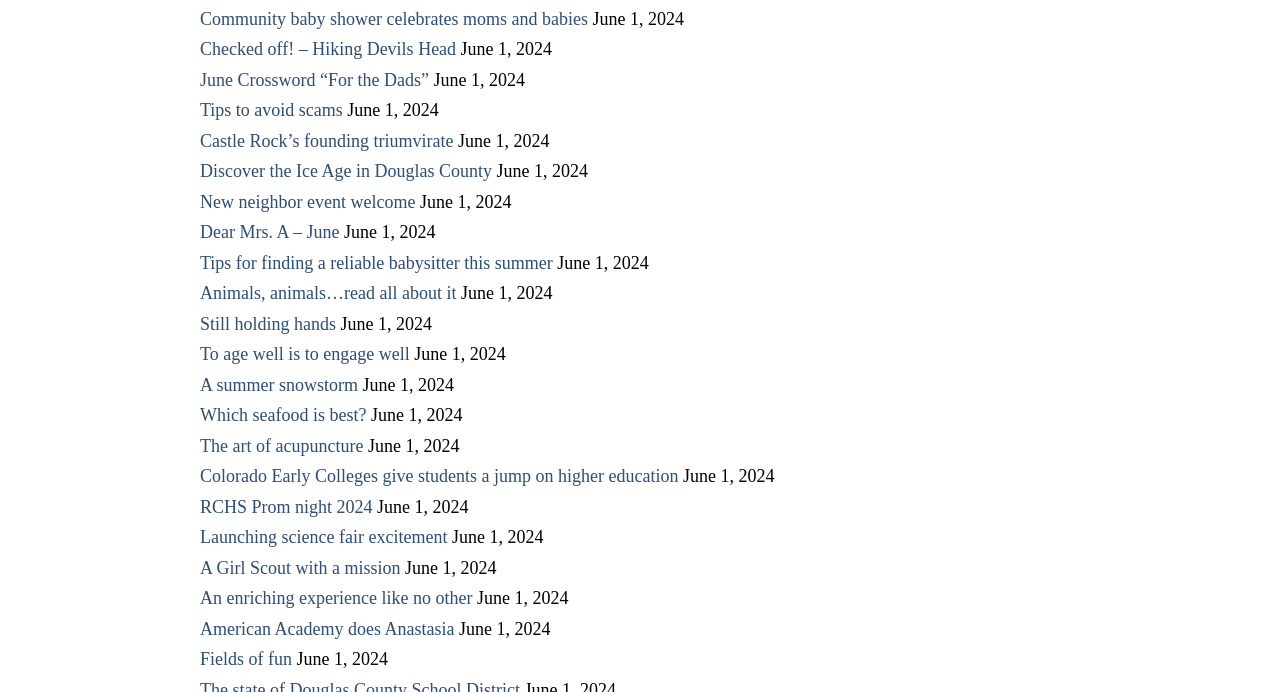Show the bounding box coordinates of the region that should be clicked to follow the instruction: "Learn about tips to avoid scams."

[0.156, 0.145, 0.268, 0.174]